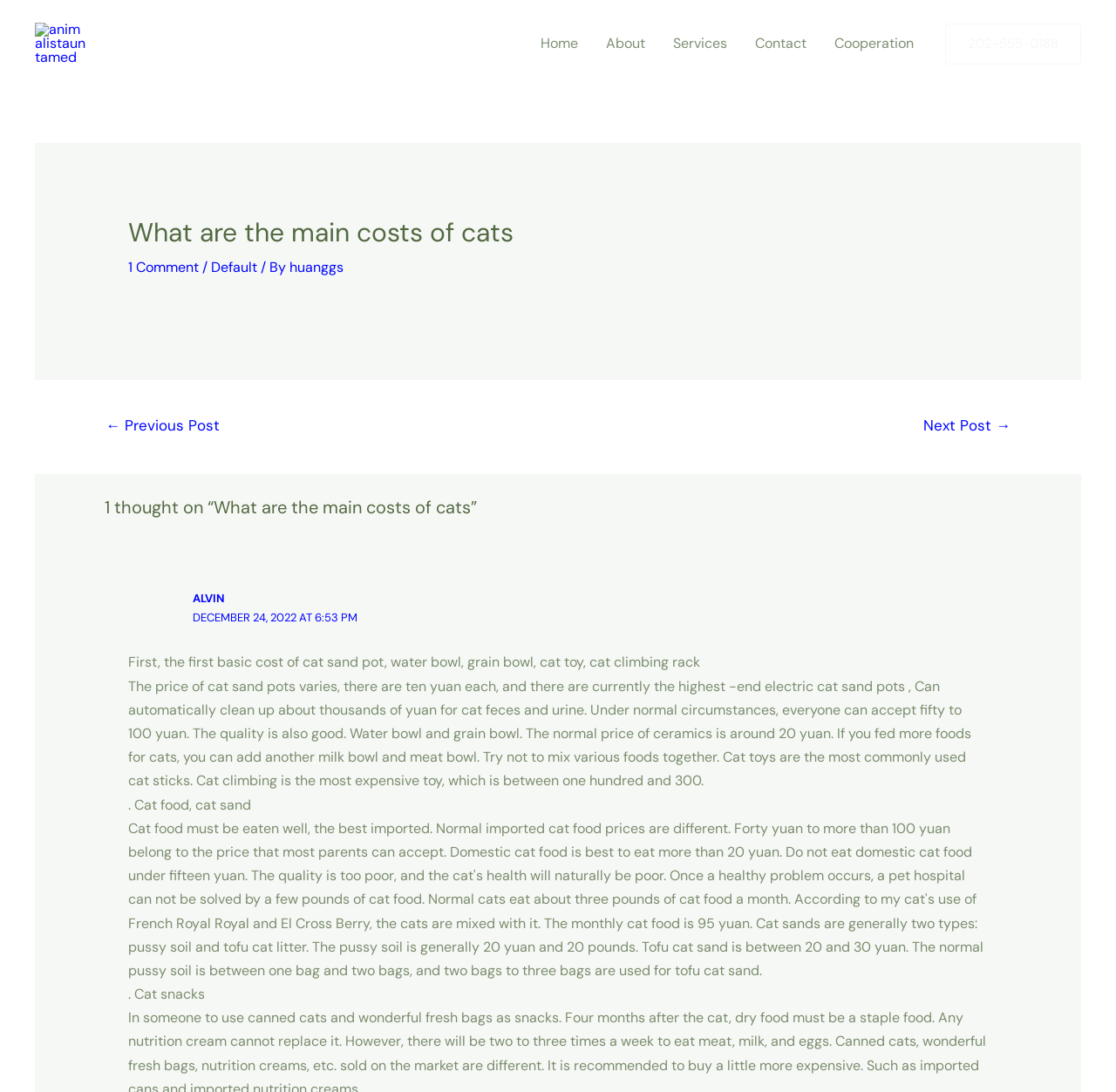Extract the primary heading text from the webpage.

What are the main costs of cats